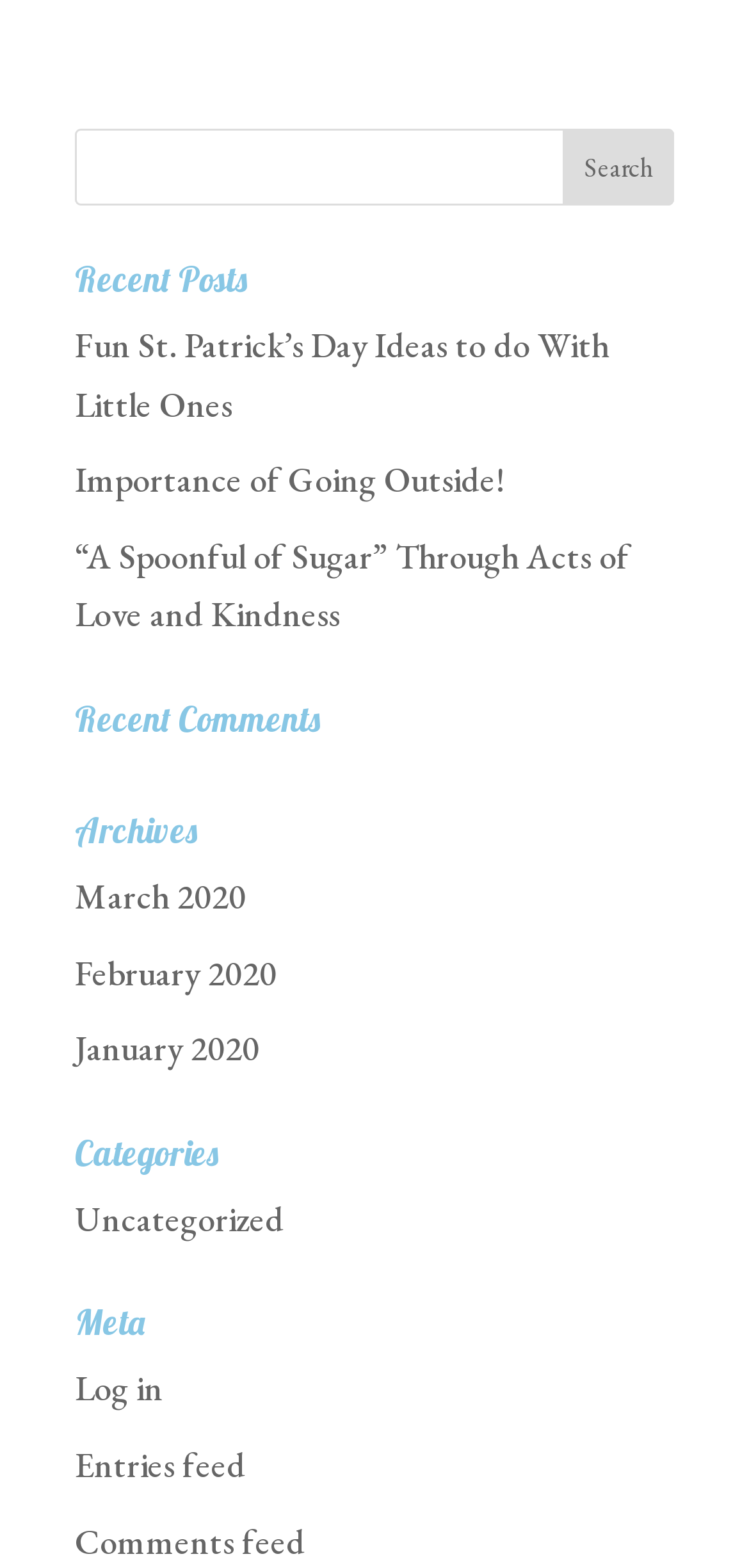Identify the bounding box coordinates of the specific part of the webpage to click to complete this instruction: "log in".

[0.1, 0.871, 0.218, 0.9]